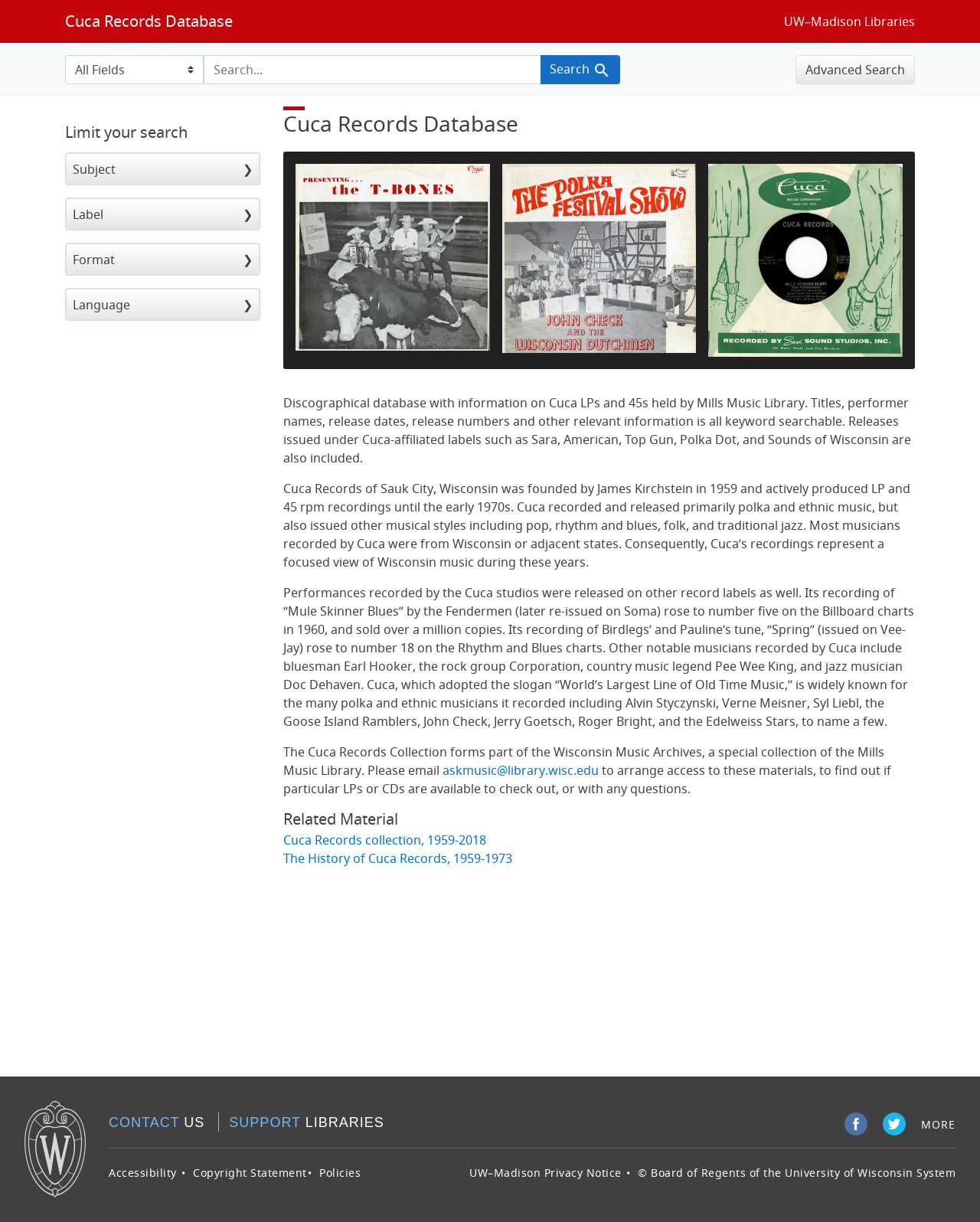Locate the bounding box coordinates of the element that needs to be clicked to carry out the instruction: "Read the 'WEBSITE TIPS' section". The coordinates should be given as four float numbers ranging from 0 to 1, i.e., [left, top, right, bottom].

None